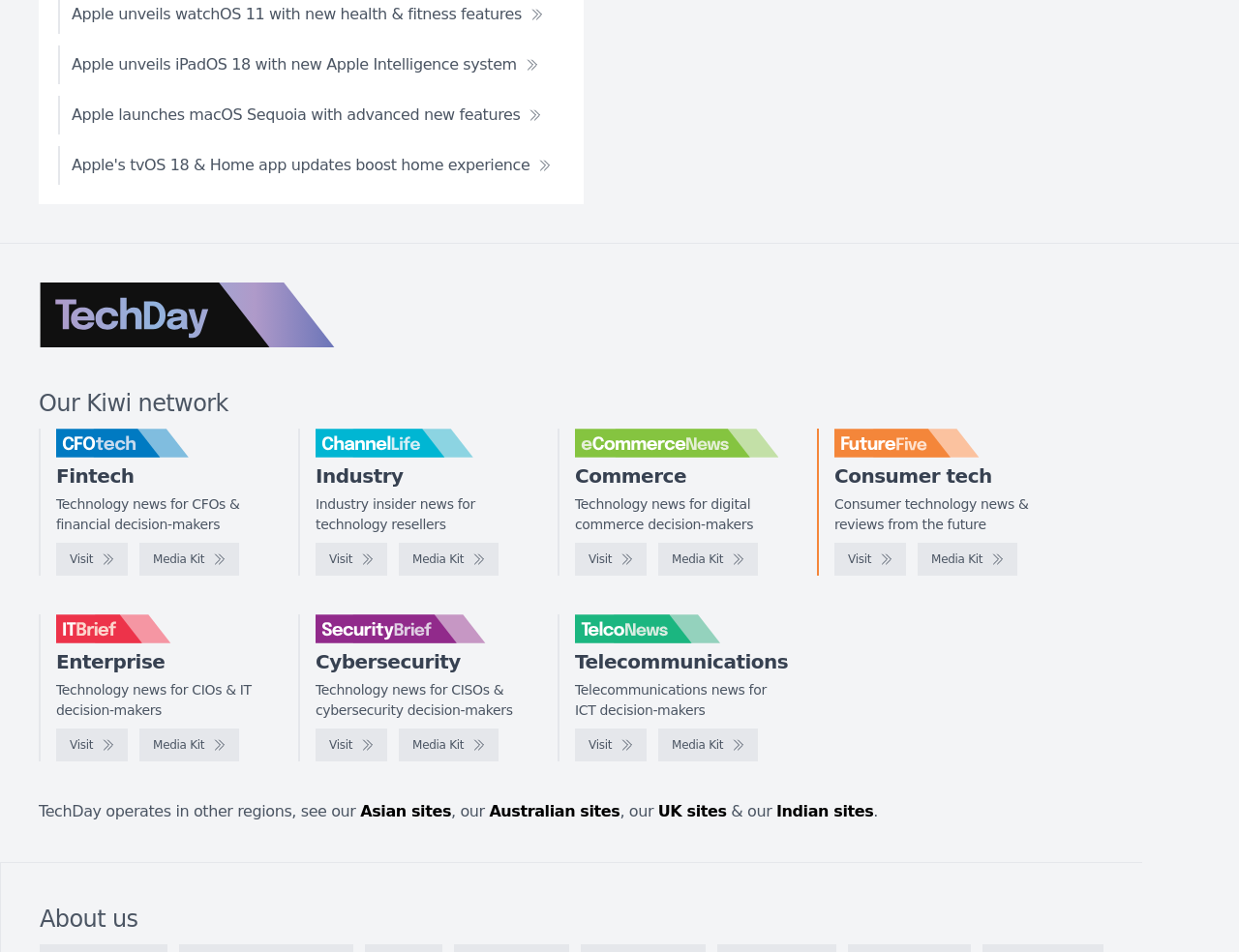Identify the bounding box coordinates for the element that needs to be clicked to fulfill this instruction: "Learn about Industry insider news for technology resellers". Provide the coordinates in the format of four float numbers between 0 and 1: [left, top, right, bottom].

[0.255, 0.488, 0.325, 0.512]